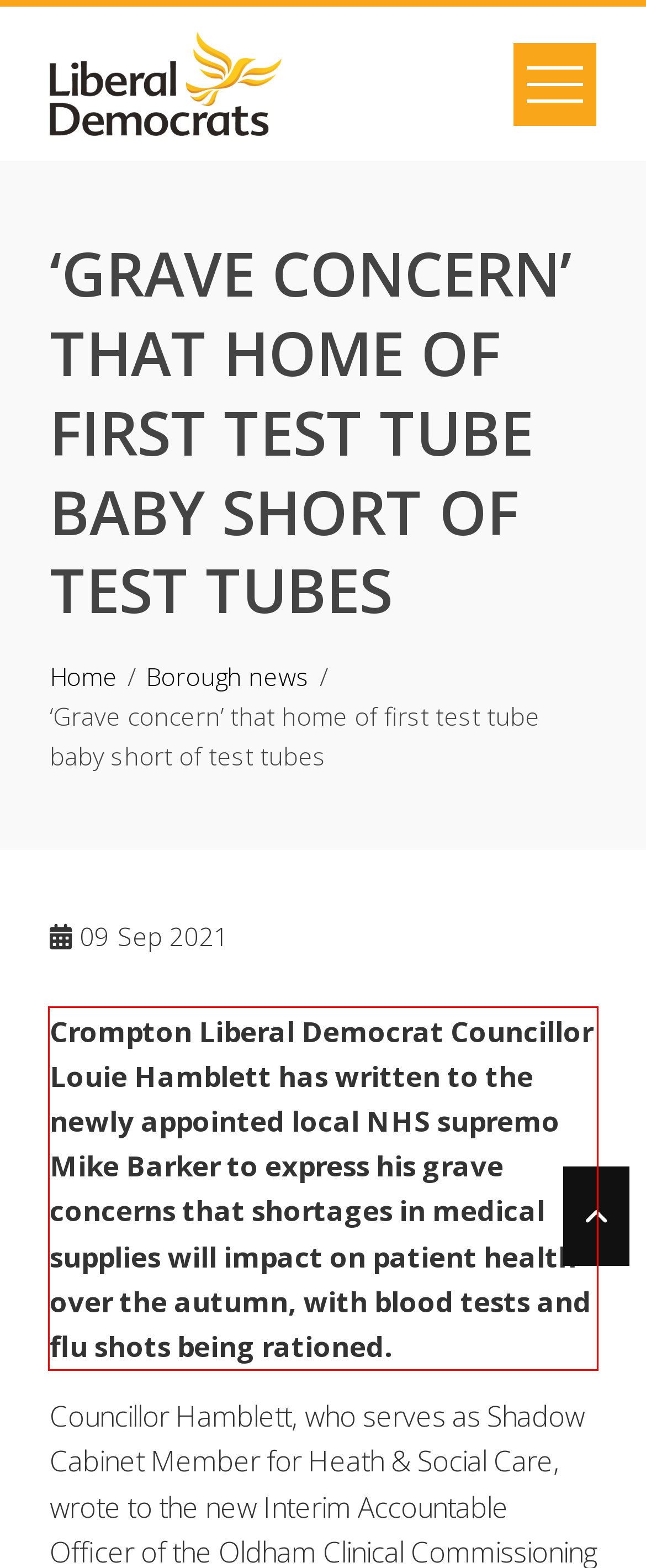Identify the red bounding box in the webpage screenshot and perform OCR to generate the text content enclosed.

Crompton Liberal Democrat Councillor Louie Hamblett has written to the newly appointed local NHS supremo Mike Barker to express his grave concerns that shortages in medical supplies will impact on patient health over the autumn, with blood tests and flu shots being rationed.